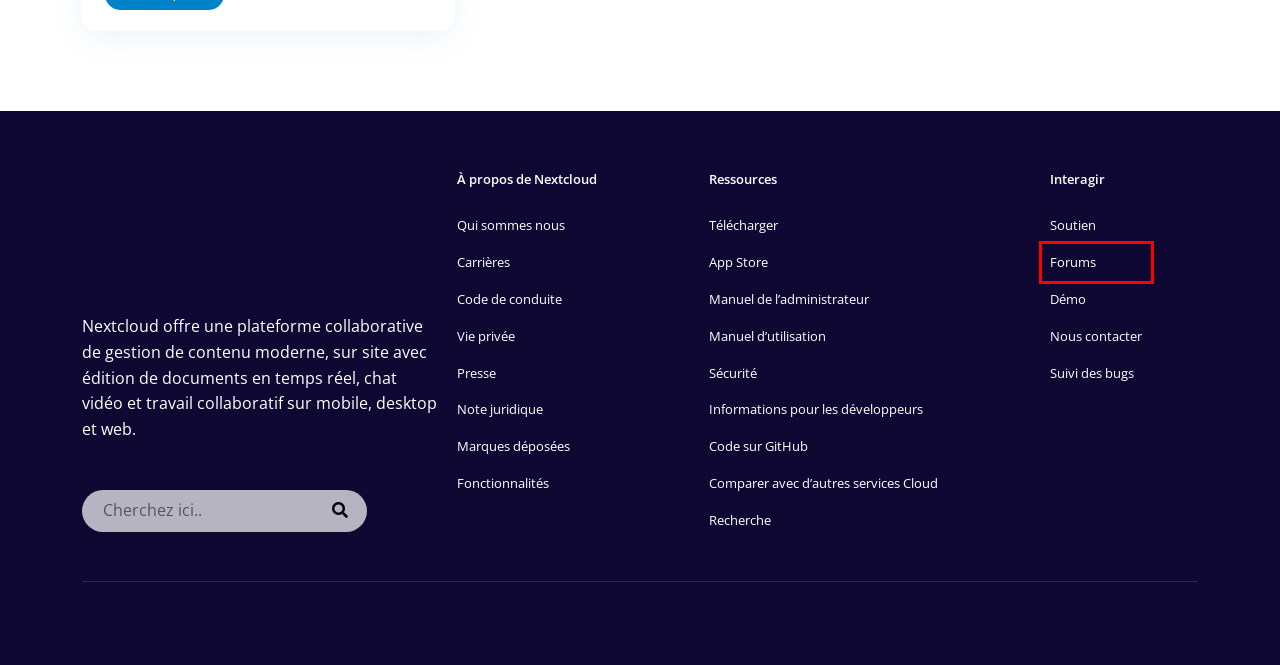Given a webpage screenshot with a UI element marked by a red bounding box, choose the description that best corresponds to the new webpage that will appear after clicking the element. The candidates are:
A. Nextcloud Documentation
B. Migration - Nextcloud
C. Code of conduct - Nextcloud
D. Nextcloud community - Keep your data safe!
E. Introduction — Nextcloud latest Administration Manual latest documentation
F. Privacy - Nextcloud
G. All apps - App Store - Nextcloud
H. Les fonctionnalités de Nextcloud qui vous donnent le contrôle

D